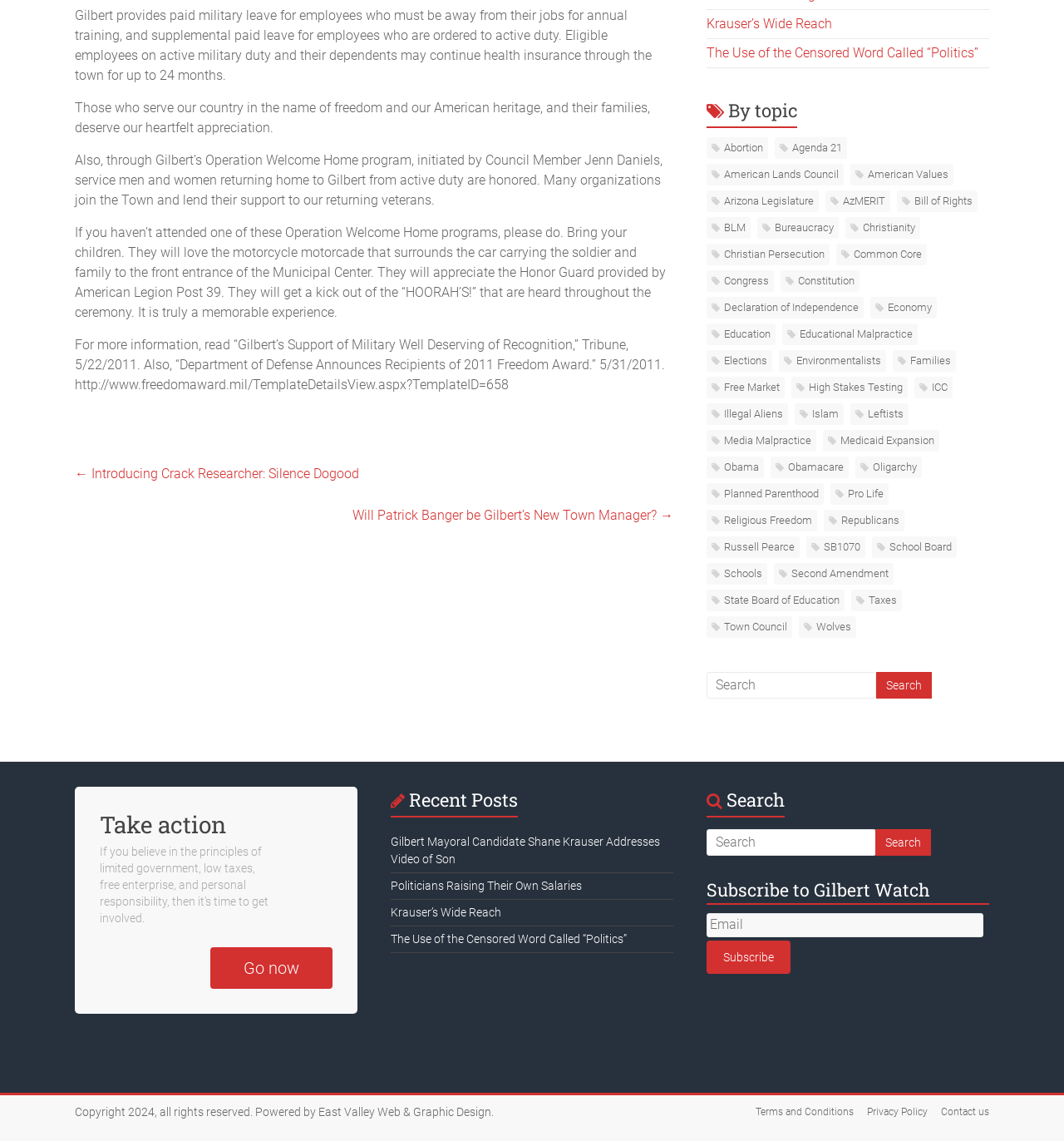Based on the element description, predict the bounding box coordinates (top-left x, top-left y, bottom-right x, bottom-right y) for the UI element in the screenshot: Bill of Rights

[0.843, 0.167, 0.919, 0.186]